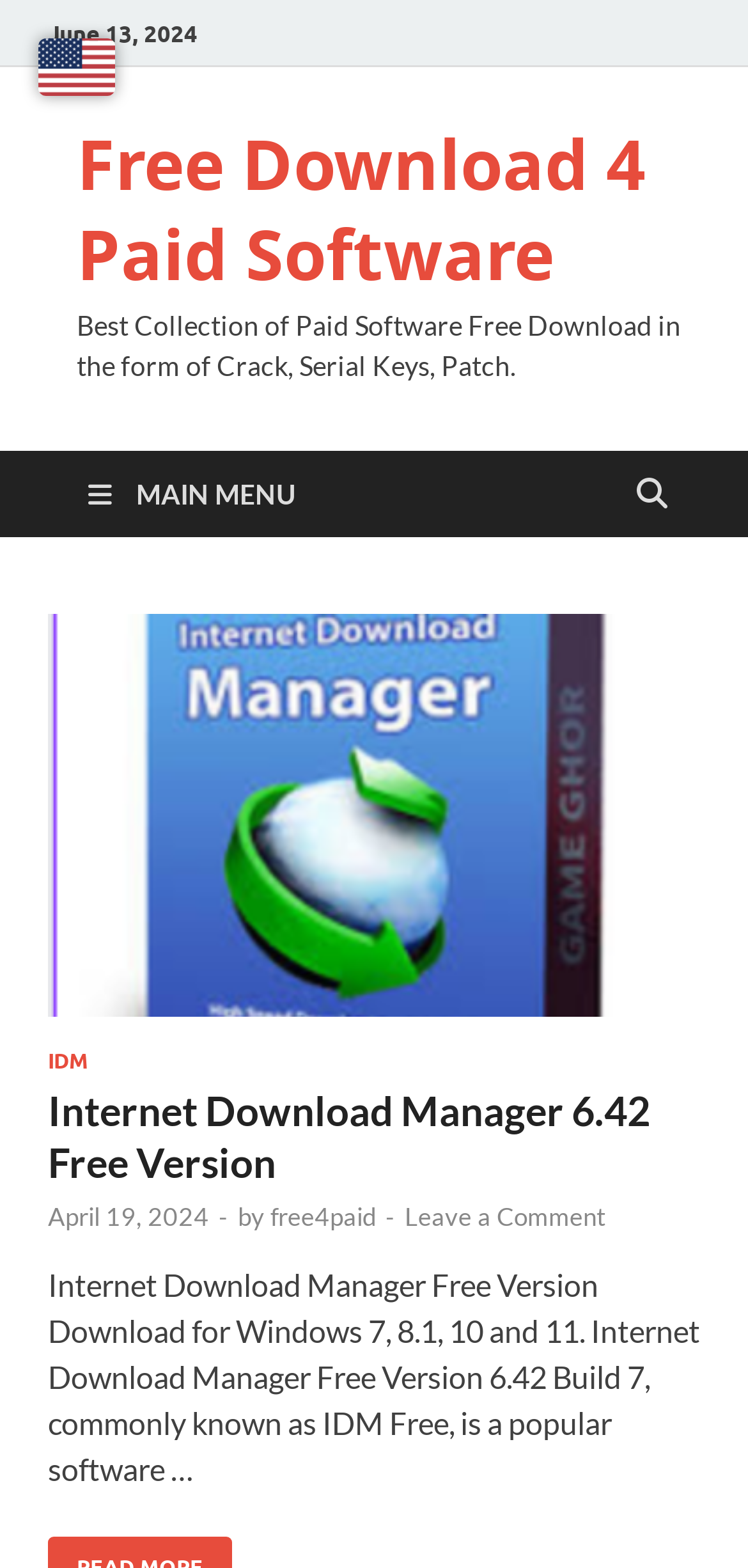Summarize the webpage with a detailed and informative caption.

The webpage appears to be a software download platform, specifically focused on providing free downloads of paid software. At the top of the page, there is a date "June 13, 2024" and a heading "Free Download 4 Paid Software" with a link to the same title. Below this, there is a brief description of the website's purpose, "Best Collection of Paid Software Free Download in the form of Crack, Serial Keys, Patch."

On the top-right corner, there is a button with a search icon and a link to the "MAIN MENU". The main content of the page is a list of software downloads, with the first item being "Internet Download Manager". This item has an image, a heading "Internet Download Manager 6.42 Free Version", and a brief description of the software. There are also links to download the software, view comments, and see the posting date.

The "Internet Download Manager" item is divided into sections, with the top section containing the image, heading, and links. The bottom section has a brief description of the software, including its compatibility with different Windows versions. There are also links to the author's profile and a "Leave a Comment" section.

Overall, the webpage has a simple layout, with a focus on providing easy access to free software downloads.